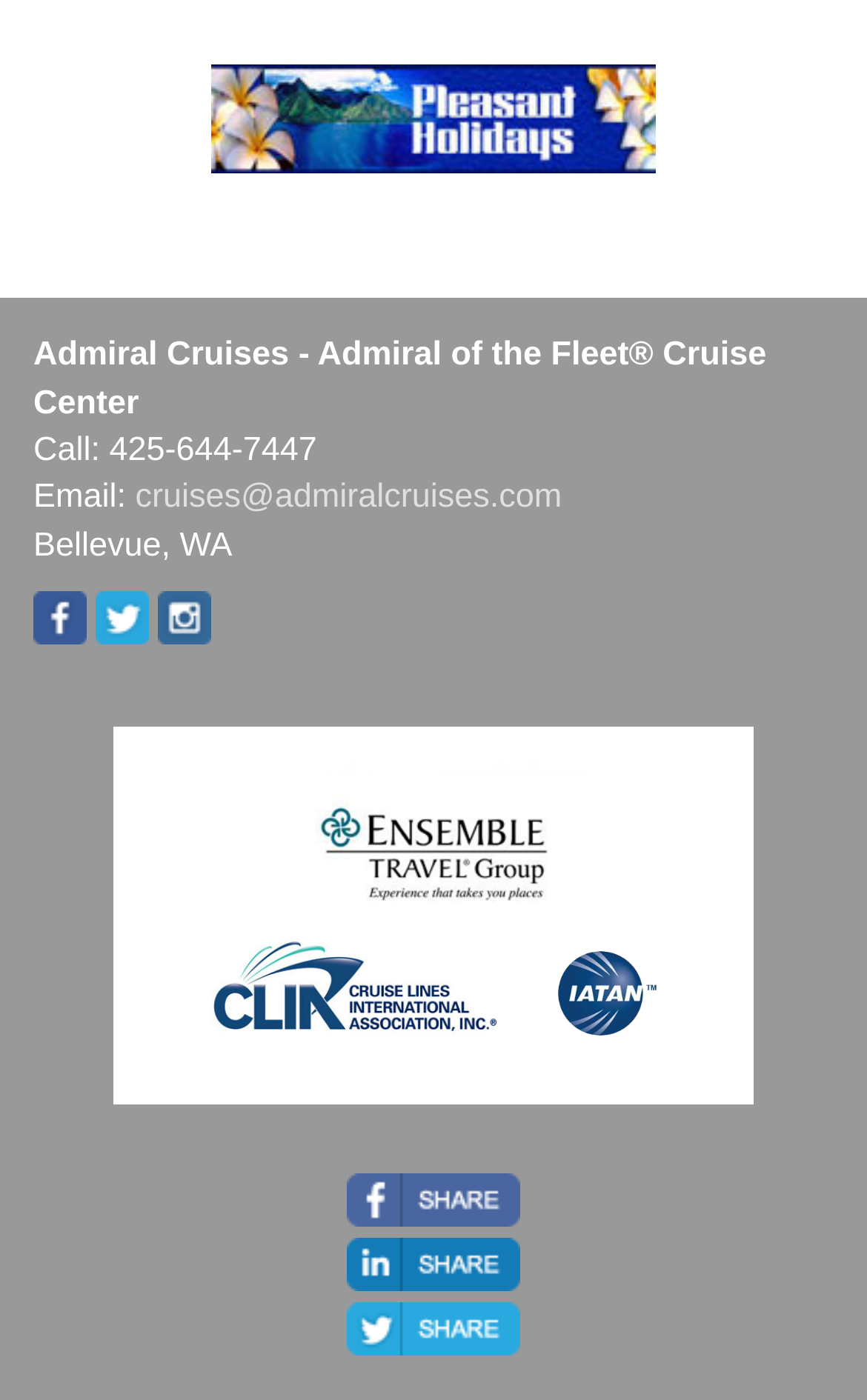What is the email address?
Provide a detailed and well-explained answer to the question.

The email address can be found in the link element 'cruises@admiralcruises.com' which is located below the phone number.